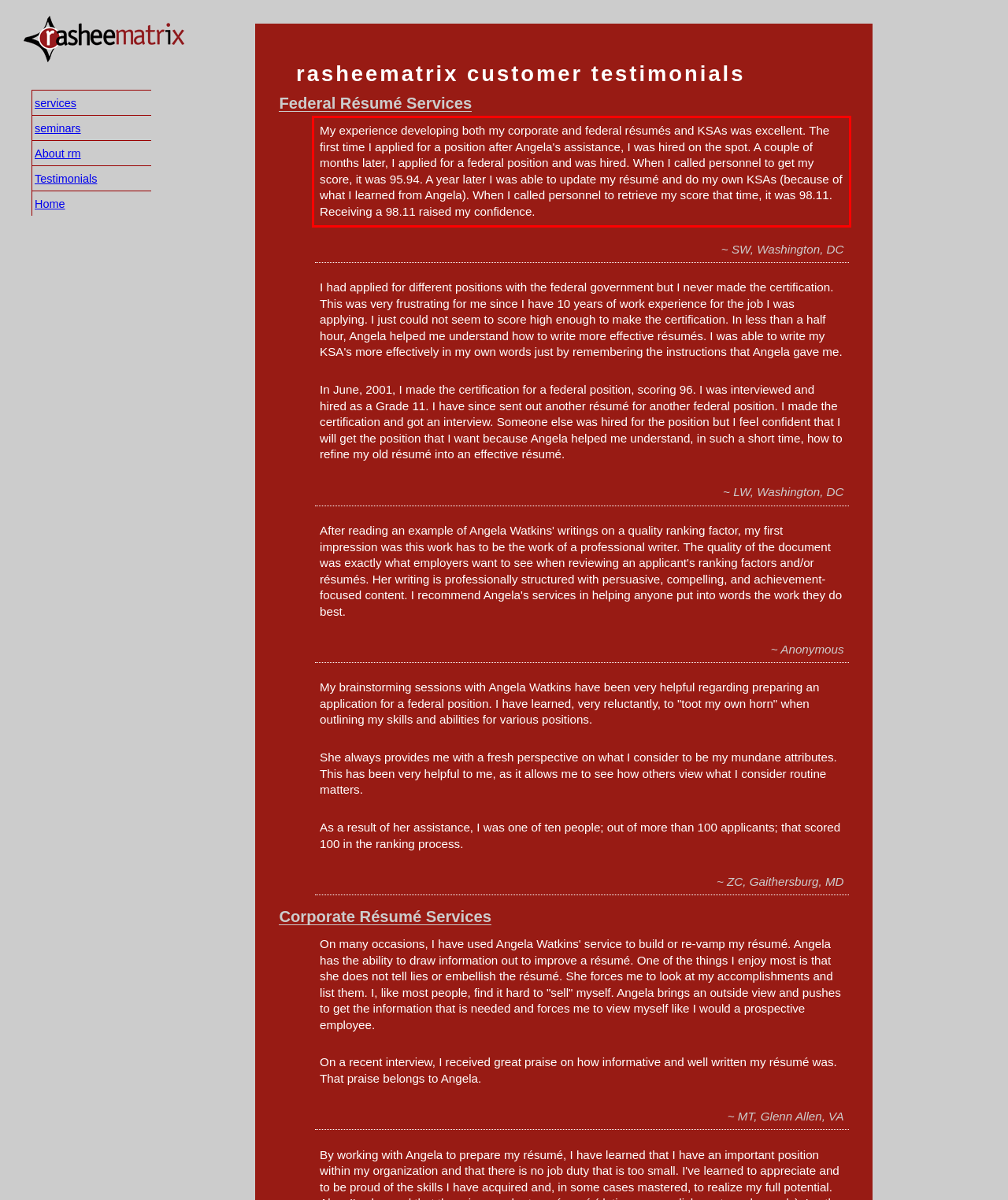Please identify and extract the text content from the UI element encased in a red bounding box on the provided webpage screenshot.

My experience developing both my corporate and federal résumés and KSAs was excellent. The first time I applied for a position after Angela's assistance, I was hired on the spot. A couple of months later, I applied for a federal position and was hired. When I called personnel to get my score, it was 95.94. A year later I was able to update my résumé and do my own KSAs (because of what I learned from Angela). When I called personnel to retrieve my score that time, it was 98.11. Receiving a 98.11 raised my confidence.